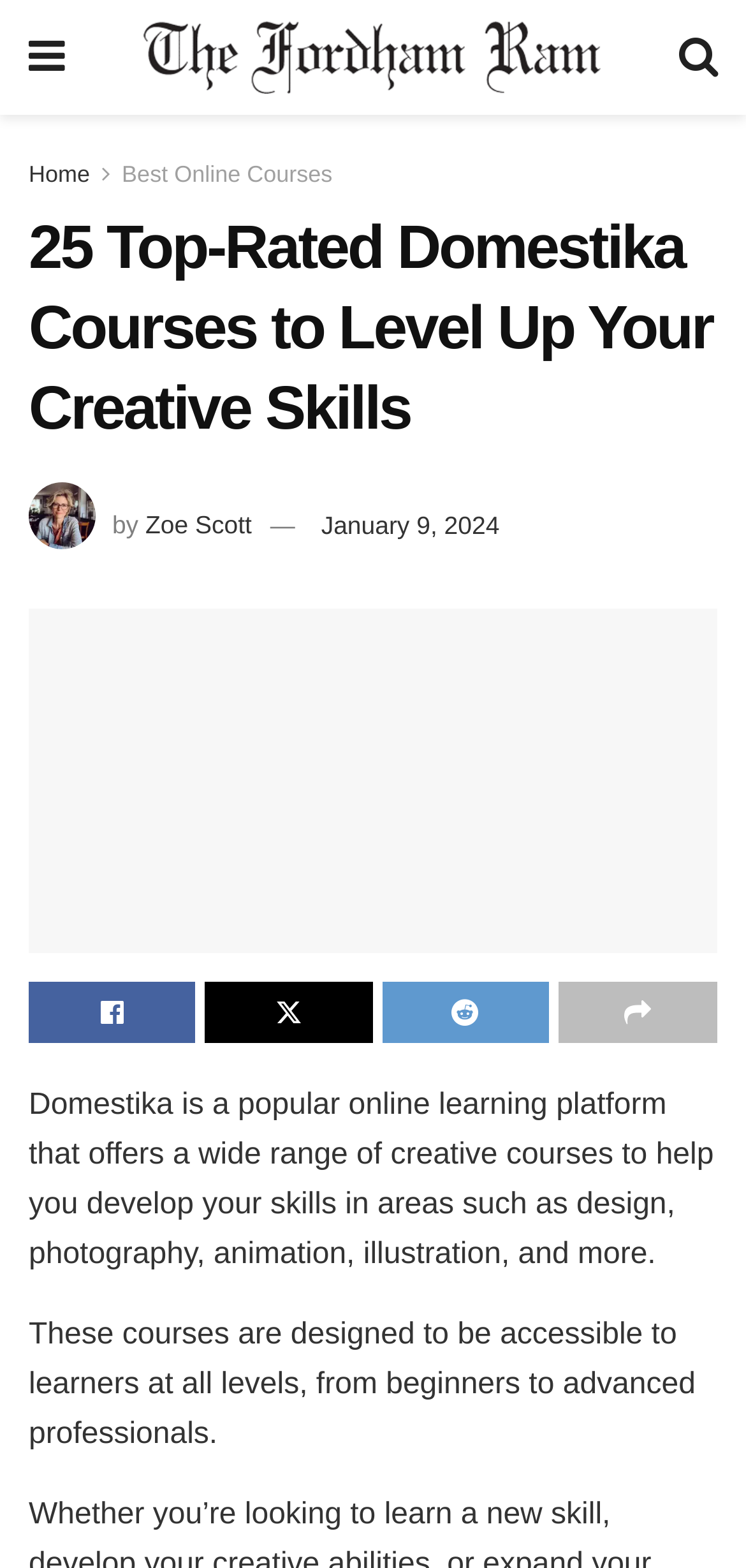Provide a single word or phrase answer to the question: 
What is the name of the online learning platform?

Domestika